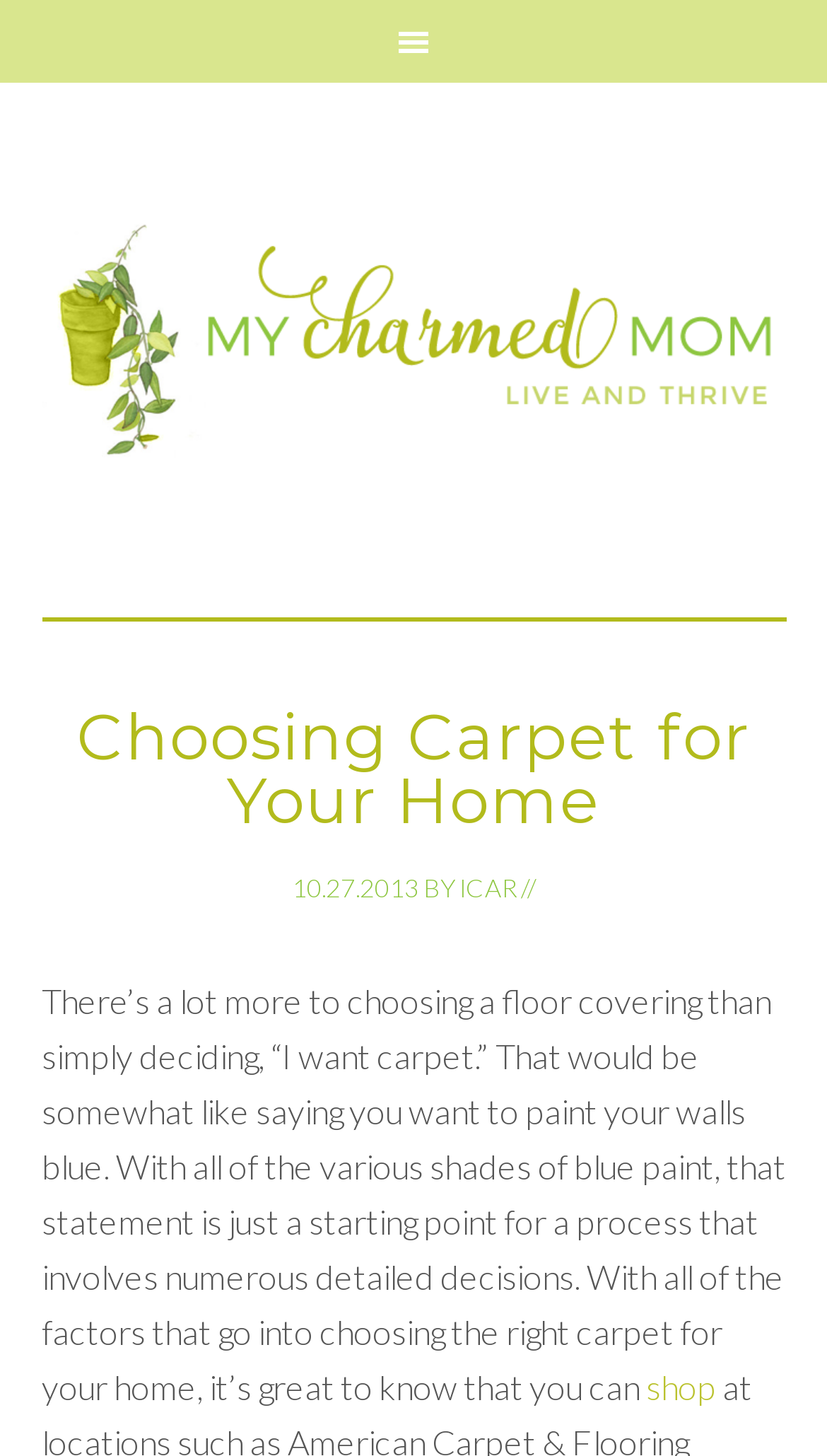For the following element description, predict the bounding box coordinates in the format (top-left x, top-left y, bottom-right x, bottom-right y). All values should be floating point numbers between 0 and 1. Description: My Charmed Mom

[0.05, 0.057, 0.95, 0.424]